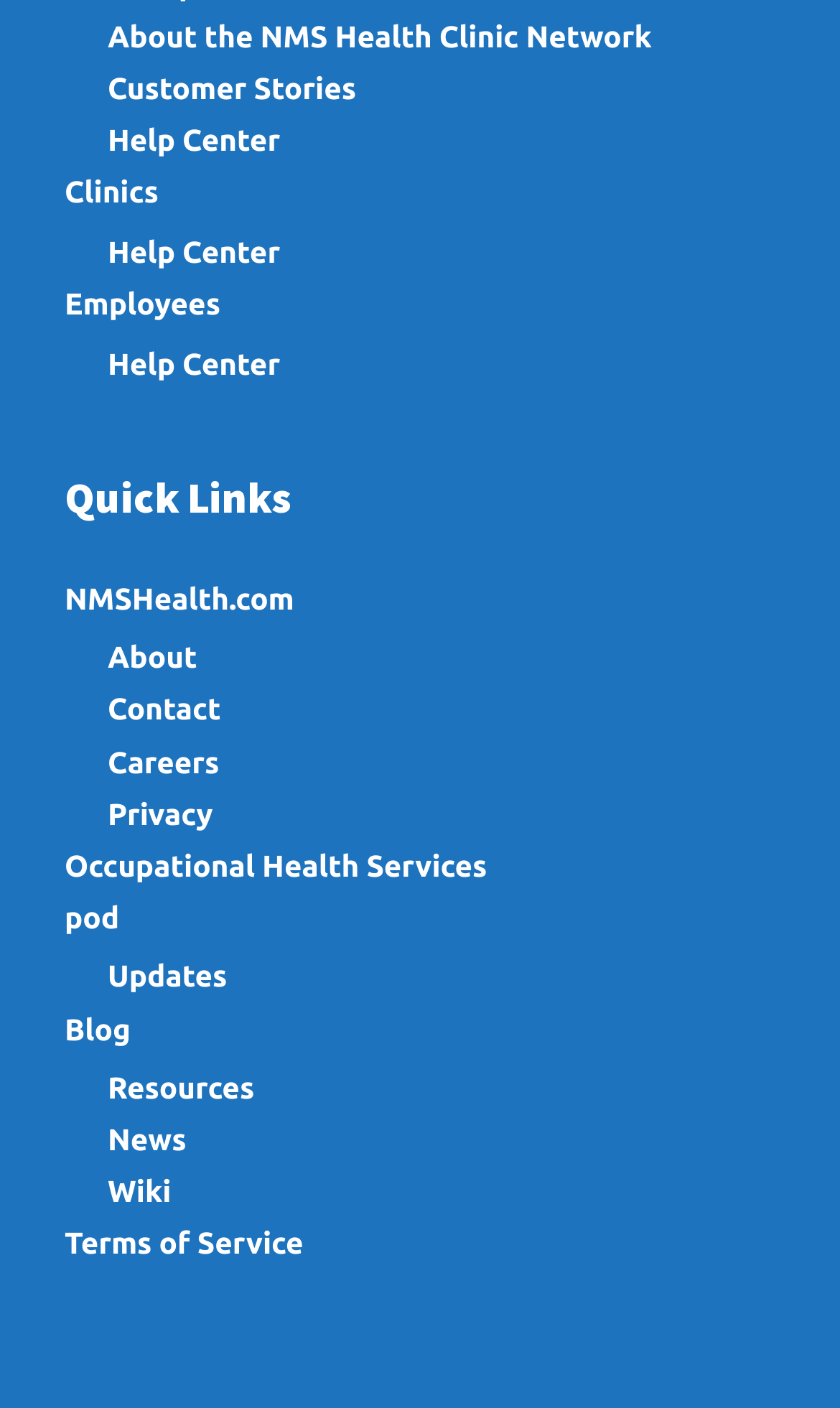Pinpoint the bounding box coordinates of the clickable area needed to execute the instruction: "Go to Clinics". The coordinates should be specified as four float numbers between 0 and 1, i.e., [left, top, right, bottom].

[0.077, 0.124, 0.189, 0.149]